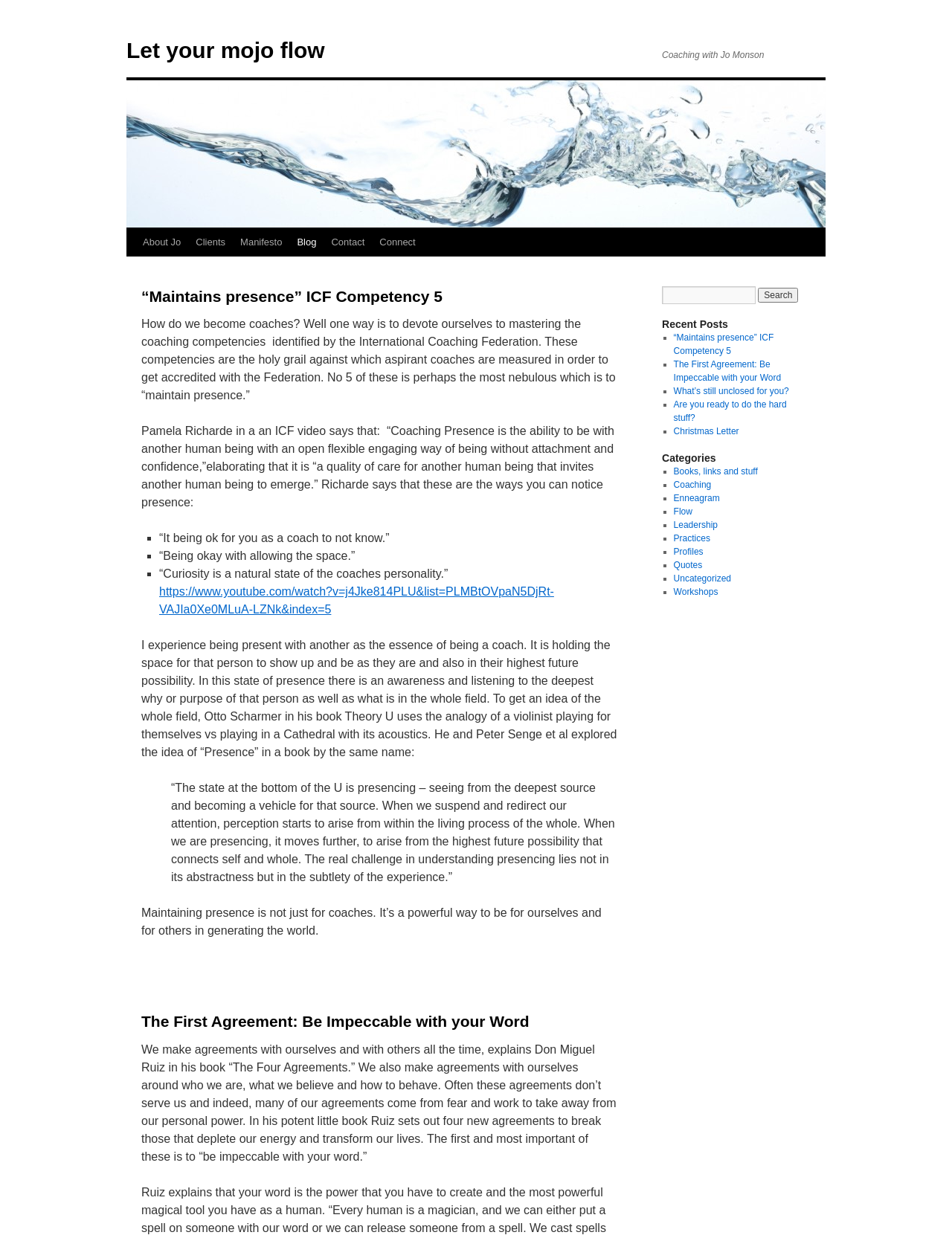What is the name of the book mentioned in the second blog post?
From the image, respond using a single word or phrase.

The Four Agreements